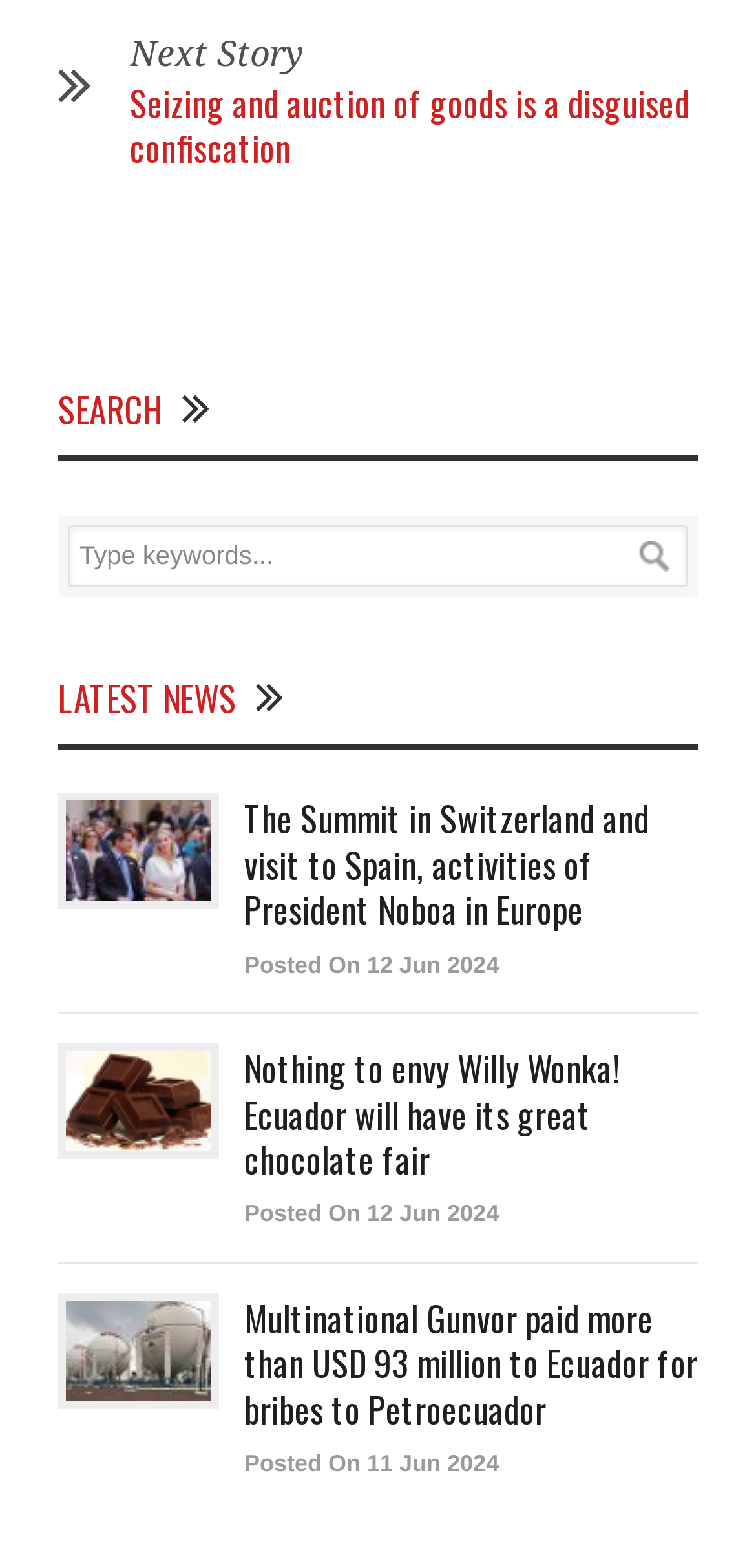Kindly determine the bounding box coordinates for the area that needs to be clicked to execute this instruction: "Click on the news about President Noboa's activities in Europe".

[0.323, 0.506, 0.923, 0.595]